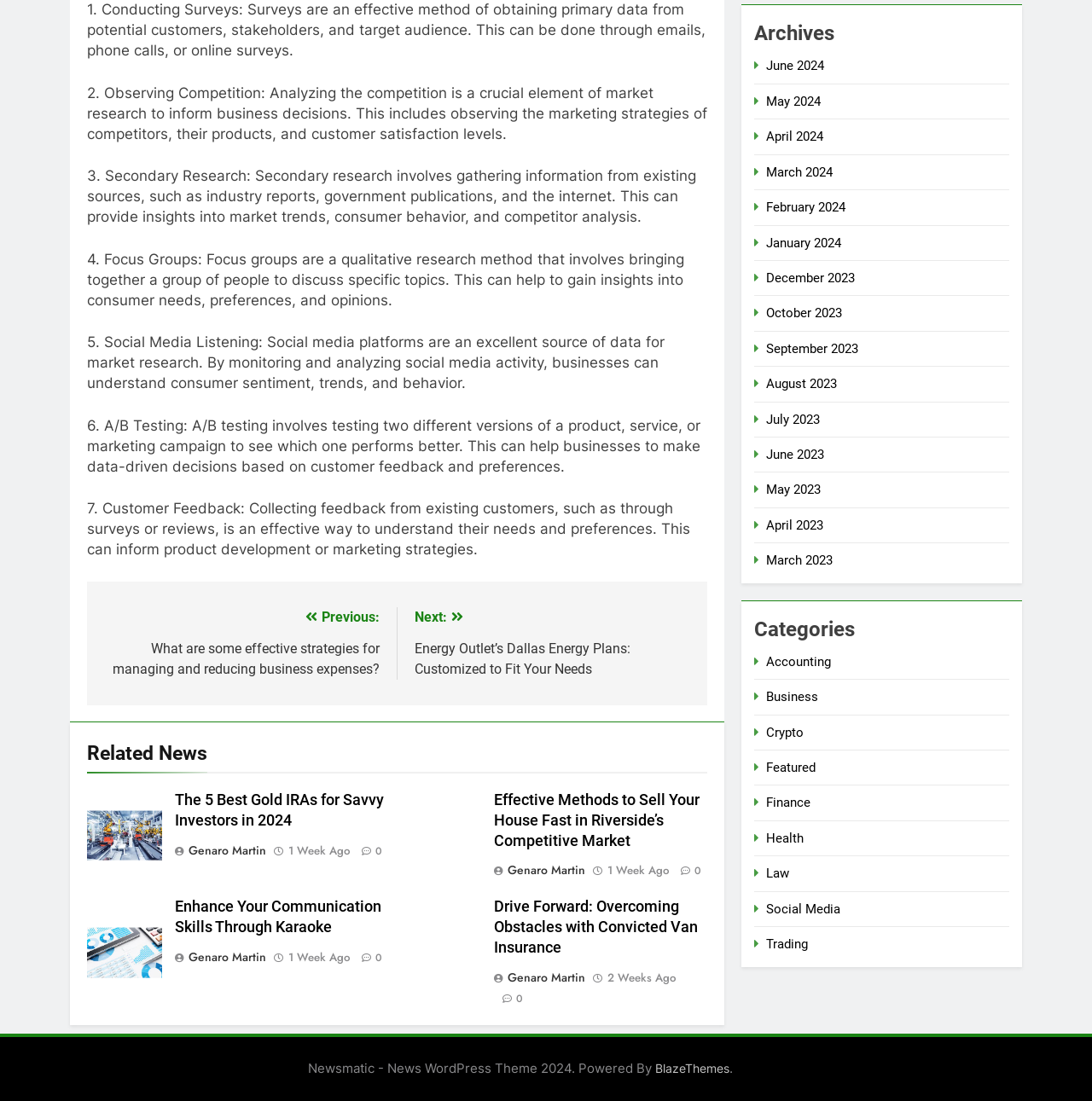Examine the screenshot and answer the question in as much detail as possible: What type of articles are listed under 'Related News'?

The 'Related News' section lists several news articles with different headings, such as 'The 5 Best Gold IRAs for Savvy Investors in 2024', 'Effective Methods to Sell Your House Fast in Riverside’s Competitive Market', and 'Enhance Your Communication Skills Through Karaoke'. These articles appear to be related to finance, real estate, and self-improvement.